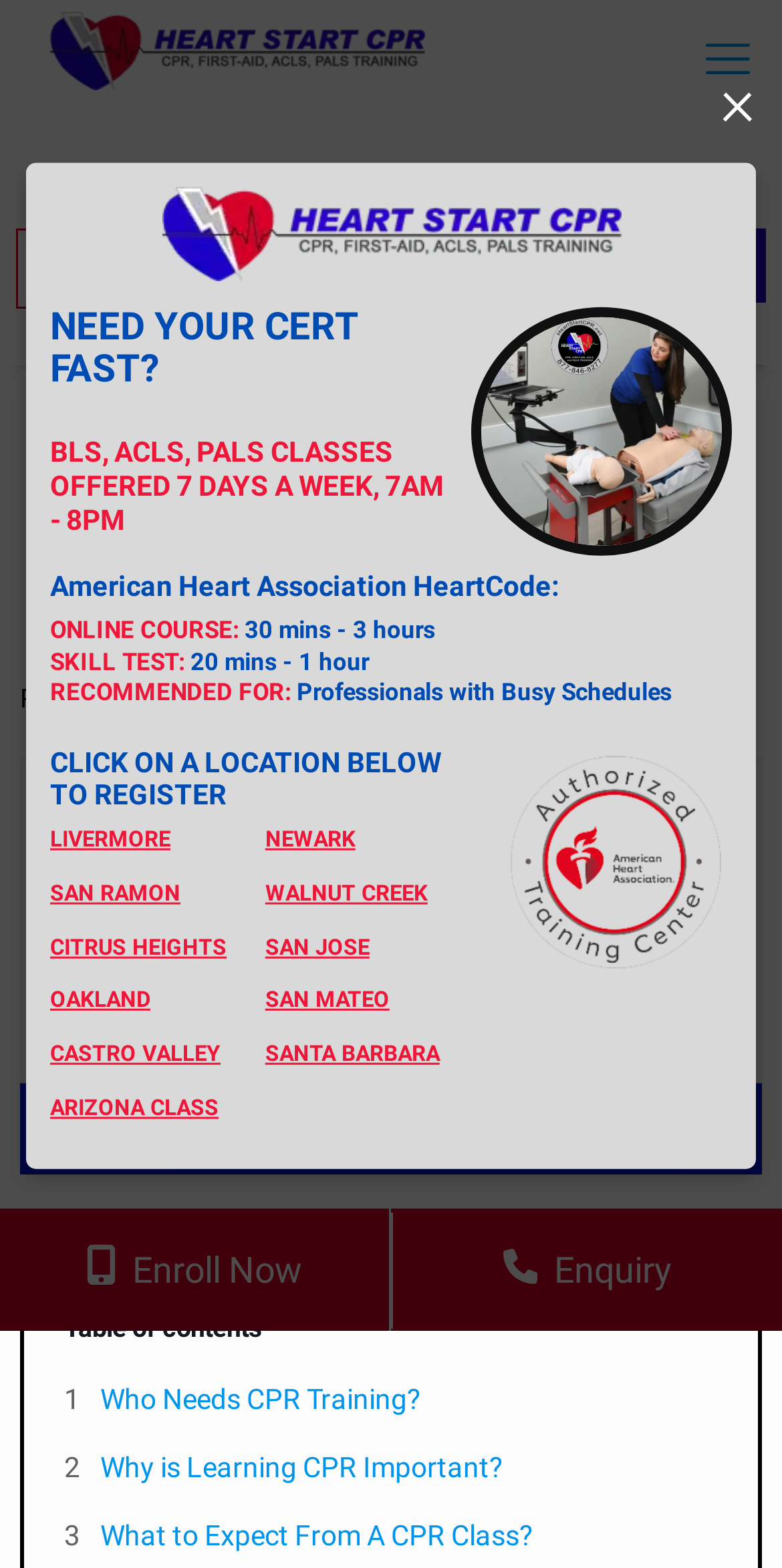Determine the bounding box coordinates of the region to click in order to accomplish the following instruction: "Click on the 'How Long Does A CPR Class Take' heading". Provide the coordinates as four float numbers between 0 and 1, specifically [left, top, right, bottom].

[0.026, 0.345, 0.974, 0.414]